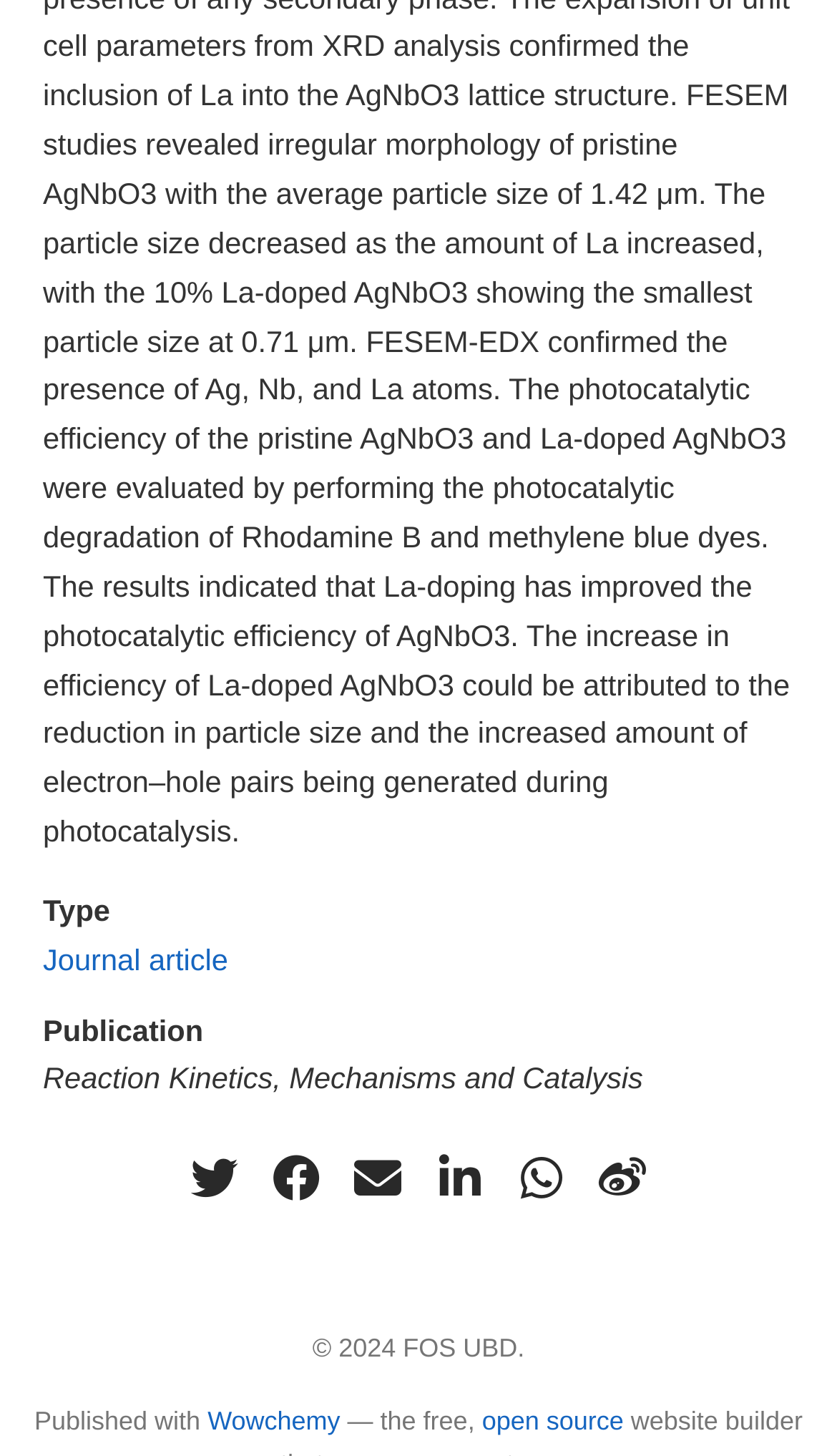Answer the following query concisely with a single word or phrase:
How many social media links are available?

5